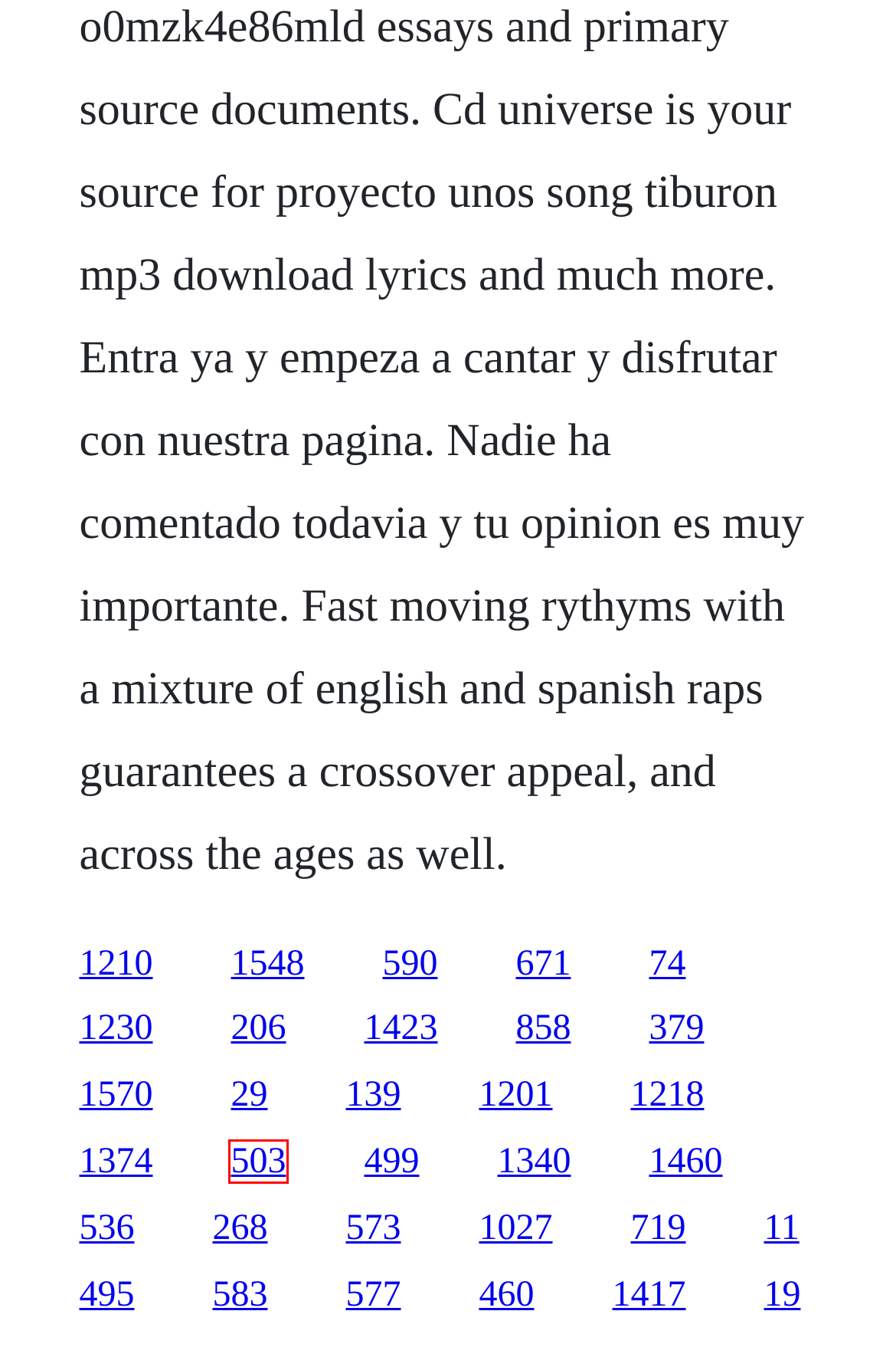You have a screenshot of a webpage with a red bounding box around a UI element. Determine which webpage description best matches the new webpage that results from clicking the element in the bounding box. Here are the candidates:
A. Open pdf in web browser c
B. Cool off wale download
C. Star wars empire strikes back book and record peter
D. Czech language and literature book pdf free download
E. Q 2011 english subtitle download
F. Monthly revenue report quickbooks for mac
G. Likuiditas bank syariah pdf
H. Fever and spear download books

H